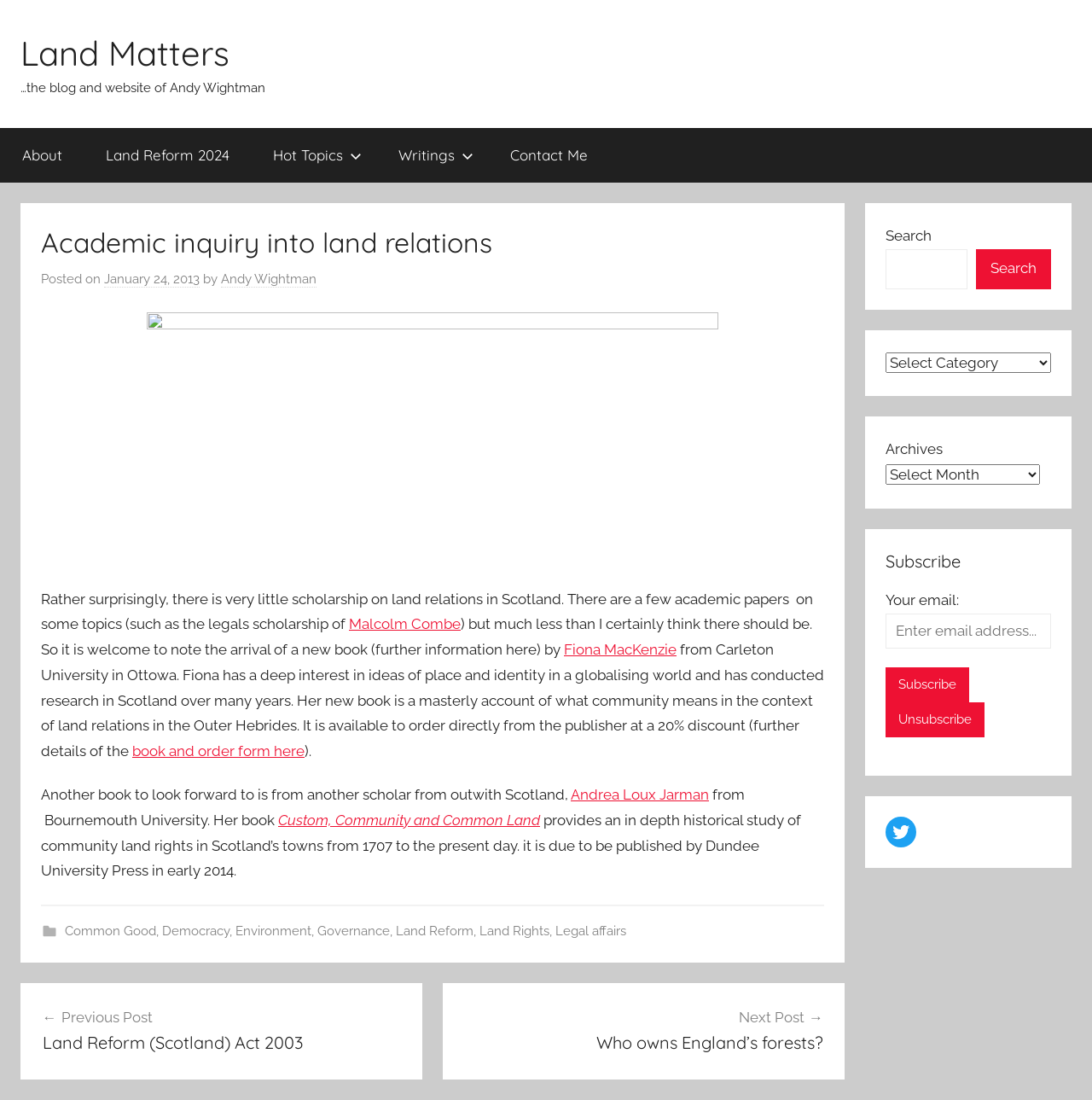Describe every aspect of the webpage in a detailed manner.

This webpage is titled "Academic inquiry into land relations - Land Matters" and is a blog or website focused on land relations in Scotland. At the top, there is a navigation menu with links to "About", "Land Reform 2024", "Hot Topics", "Writings", and "Contact Me". Below the navigation menu, there is a header section with the title "Academic inquiry into land relations" and a posting date of January 24, 2013, by Andy Wightman.

The main content of the webpage is an article discussing the lack of scholarship on land relations in Scotland. The article mentions a few academic papers on the topic, including one by Malcolm Combe, and welcomes the arrival of a new book by Fiona MacKenzie from Carleton University in Ottawa. The book is a masterly account of community land relations in the Outer Hebrides and is available to order directly from the publisher. Another book to look forward to is from Andrea Loux Jarman from Bournemouth University, which provides an in-depth historical study of community land rights in Scotland's towns from 1707 to the present day.

At the bottom of the webpage, there is a footer section with links to categories such as "Common Good", "Democracy", "Environment", "Governance", "Land Reform", and "Land Rights". There is also a search box and a section for subscribing to the blog via email.

On the right-hand side of the webpage, there are additional sections, including a search box, a categories dropdown menu, an archives dropdown menu, and a subscribe section where users can enter their email address to receive updates. There are also links to Twitter and other social media platforms.